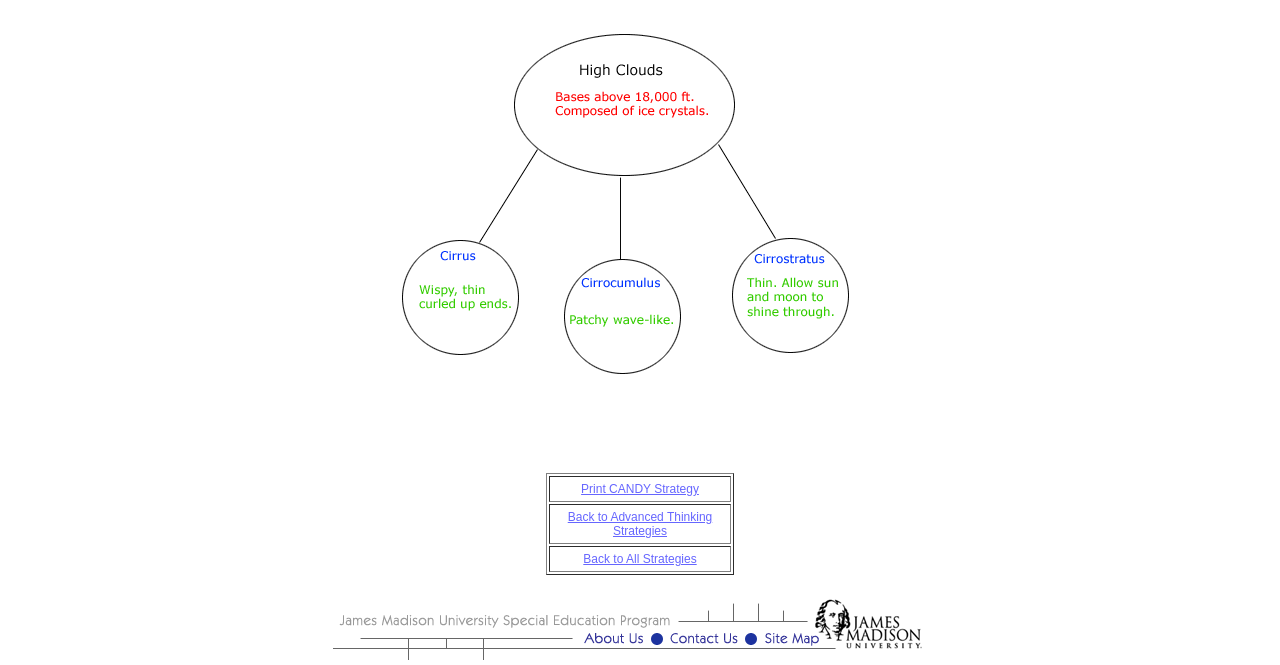From the webpage screenshot, predict the bounding box of the UI element that matches this description: "Back to All Strategies".

[0.456, 0.83, 0.544, 0.851]